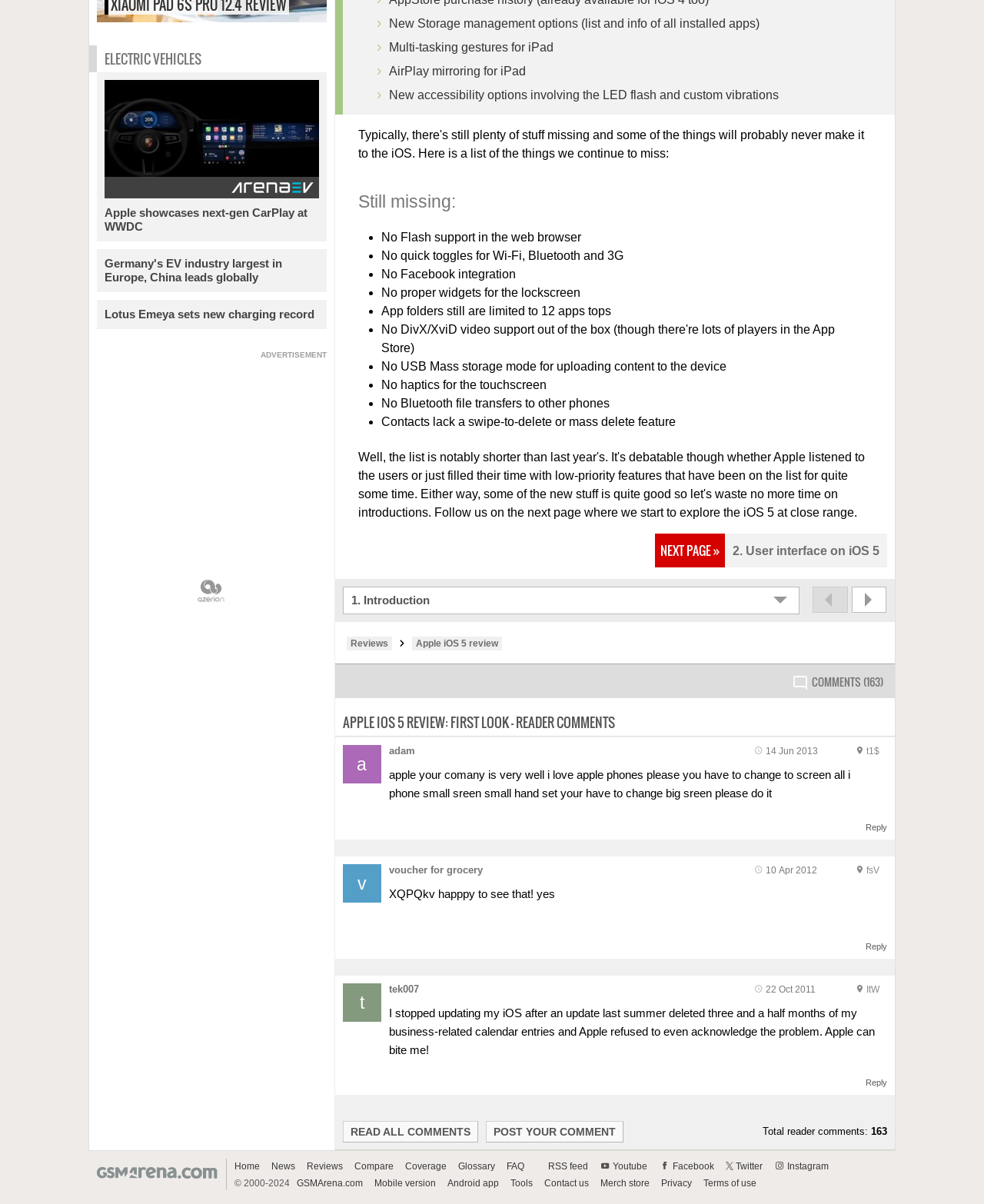What is the title of the review?
Look at the image and answer with only one word or phrase.

Apple iOS 5 review